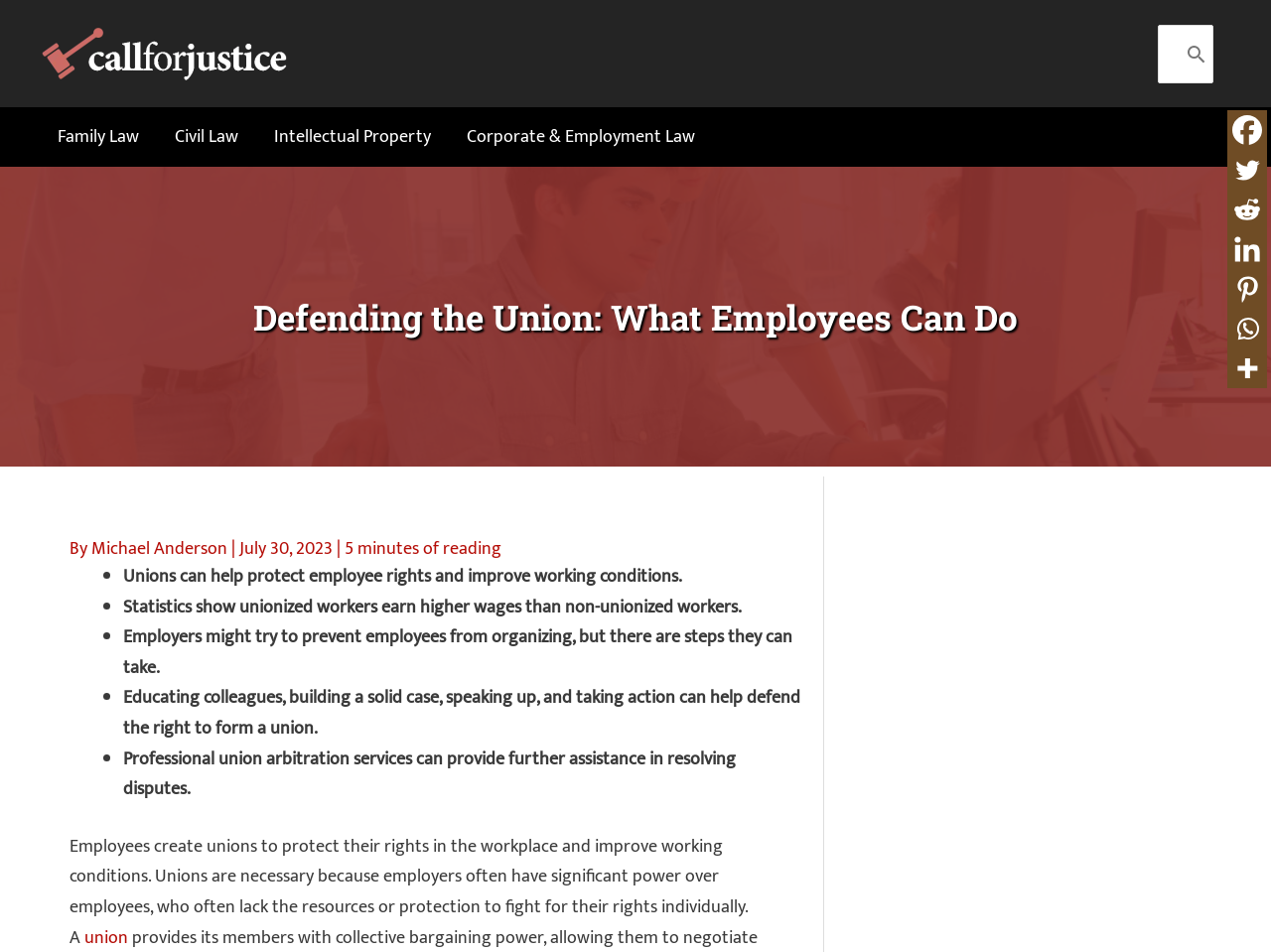Determine the bounding box coordinates for the area you should click to complete the following instruction: "Read the article by Michael Anderson".

[0.072, 0.561, 0.182, 0.592]